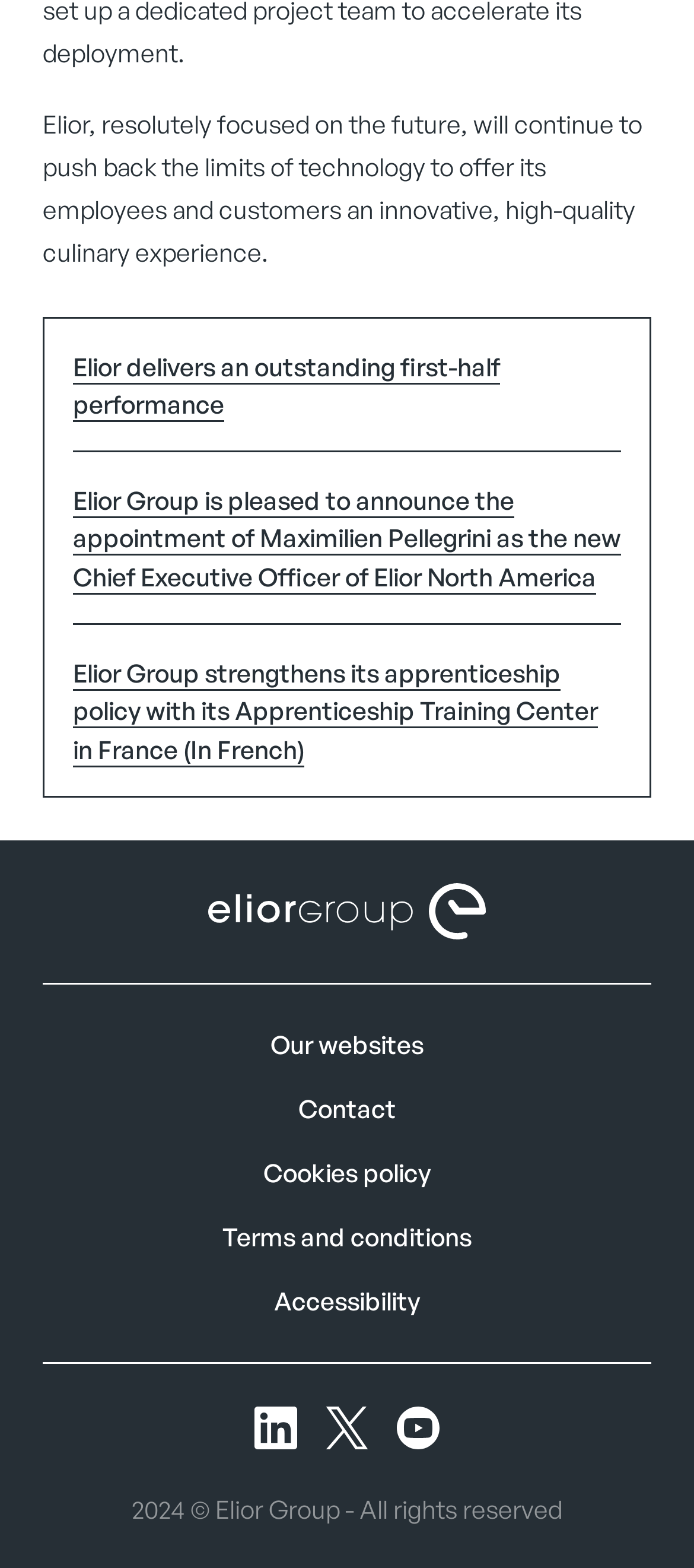Identify the bounding box for the given UI element using the description provided. Coordinates should be in the format (top-left x, top-left y, bottom-right x, bottom-right y) and must be between 0 and 1. Here is the description: Accessibility

[0.395, 0.818, 0.605, 0.841]